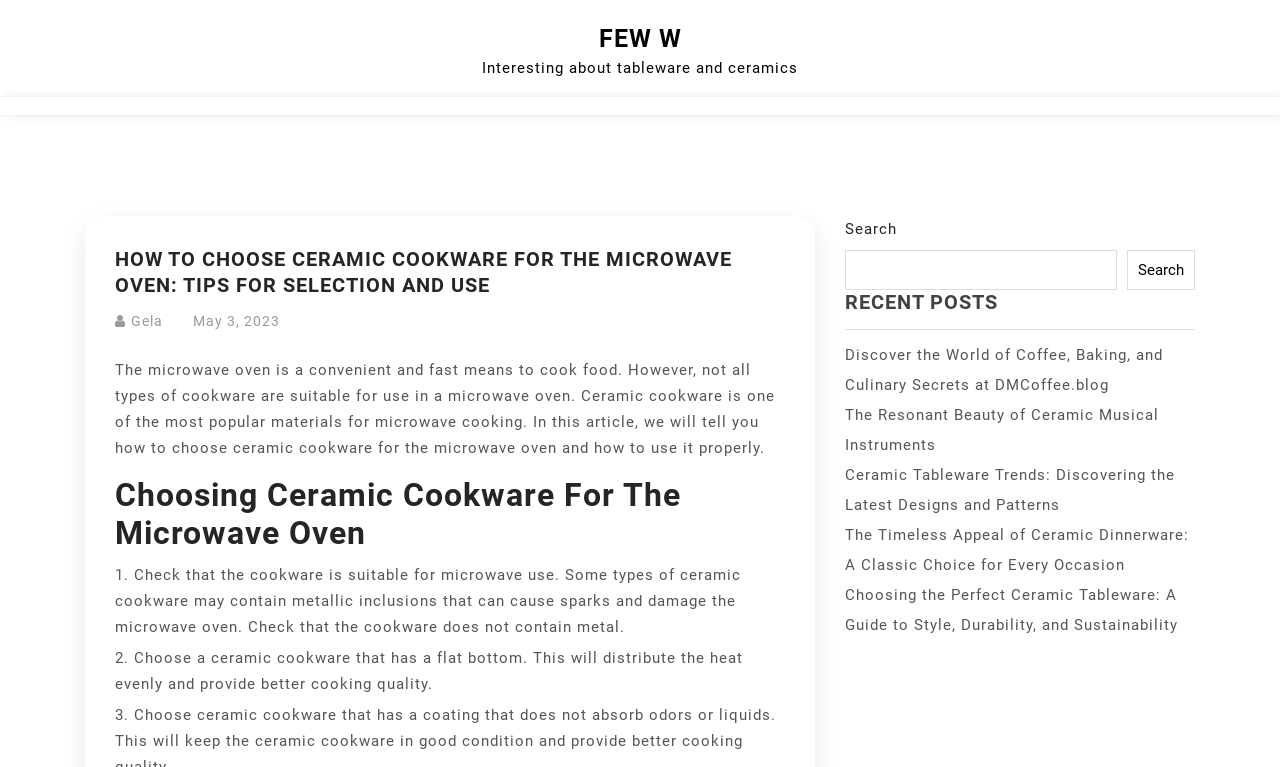Based on what you see in the screenshot, provide a thorough answer to this question: What is the function of the search box?

The search box is located at the top right corner of the webpage, and its function is to allow users to search for specific topics or keywords within the website.